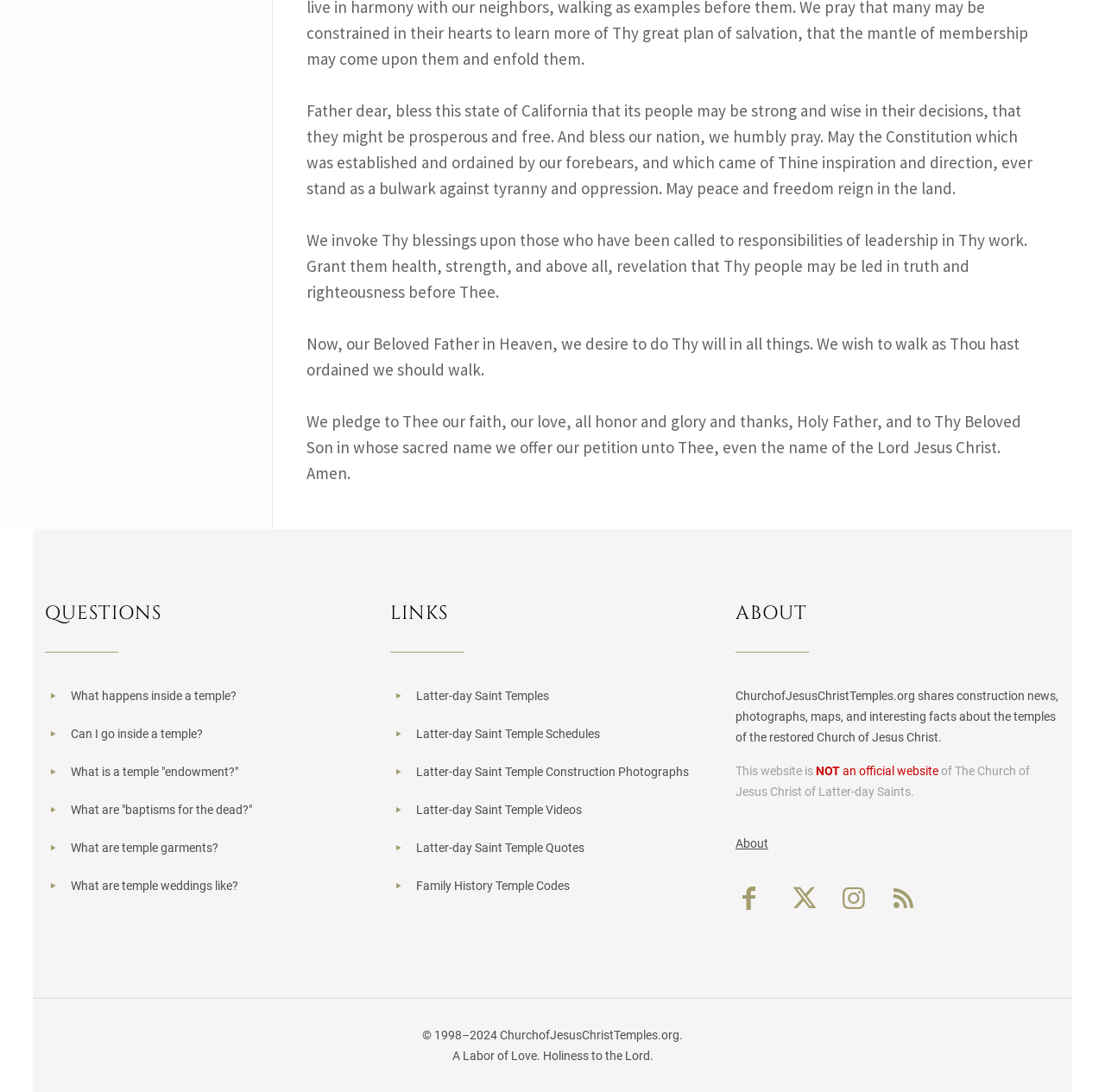Bounding box coordinates are specified in the format (top-left x, top-left y, bottom-right x, bottom-right y). All values are floating point numbers bounded between 0 and 1. Please provide the bounding box coordinate of the region this sentence describes: Latter-day Saint Temple Construction Photographs

[0.376, 0.7, 0.623, 0.713]